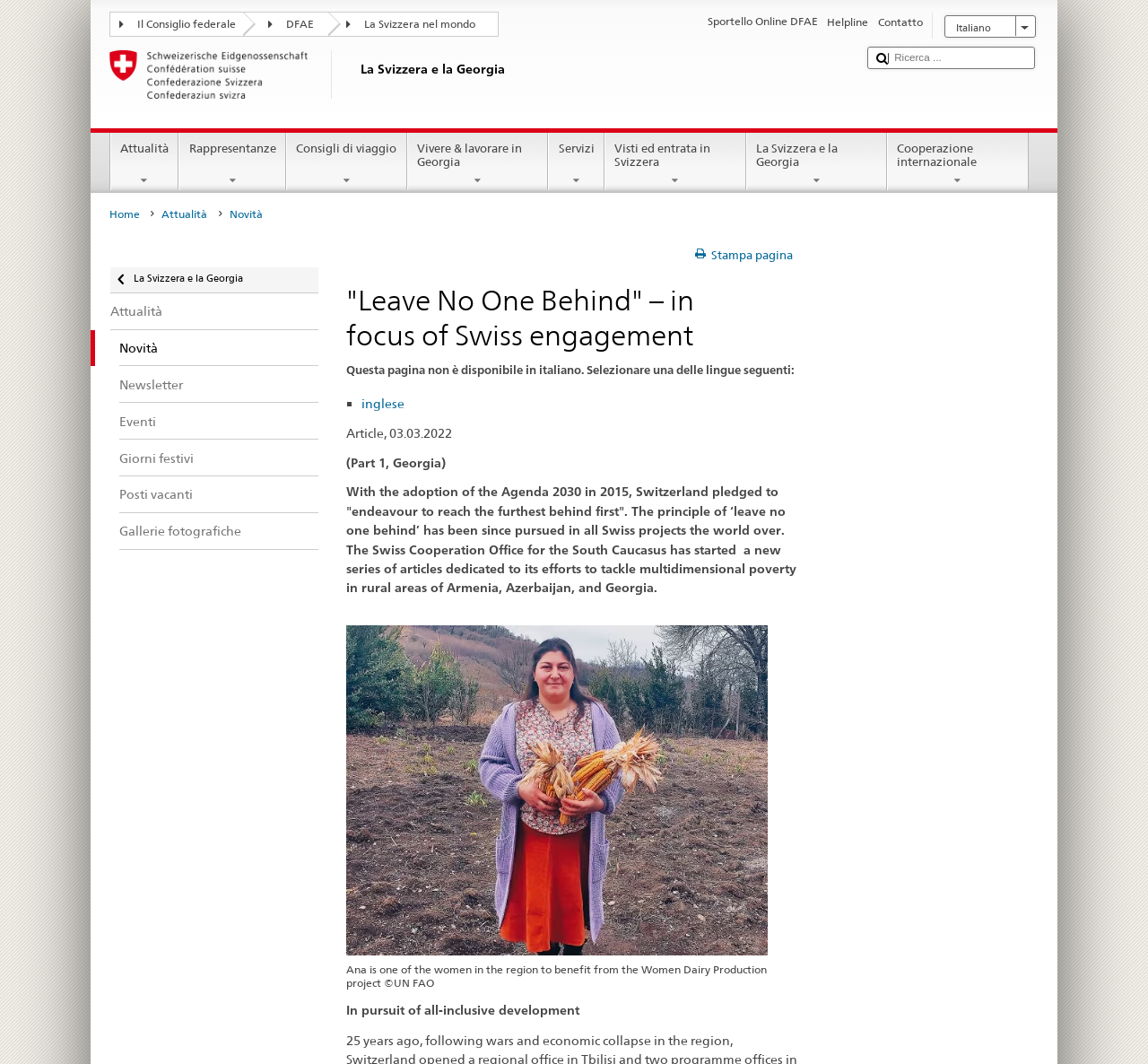Provide the bounding box coordinates of the section that needs to be clicked to accomplish the following instruction: "Go to the home page."

[0.095, 0.192, 0.129, 0.212]